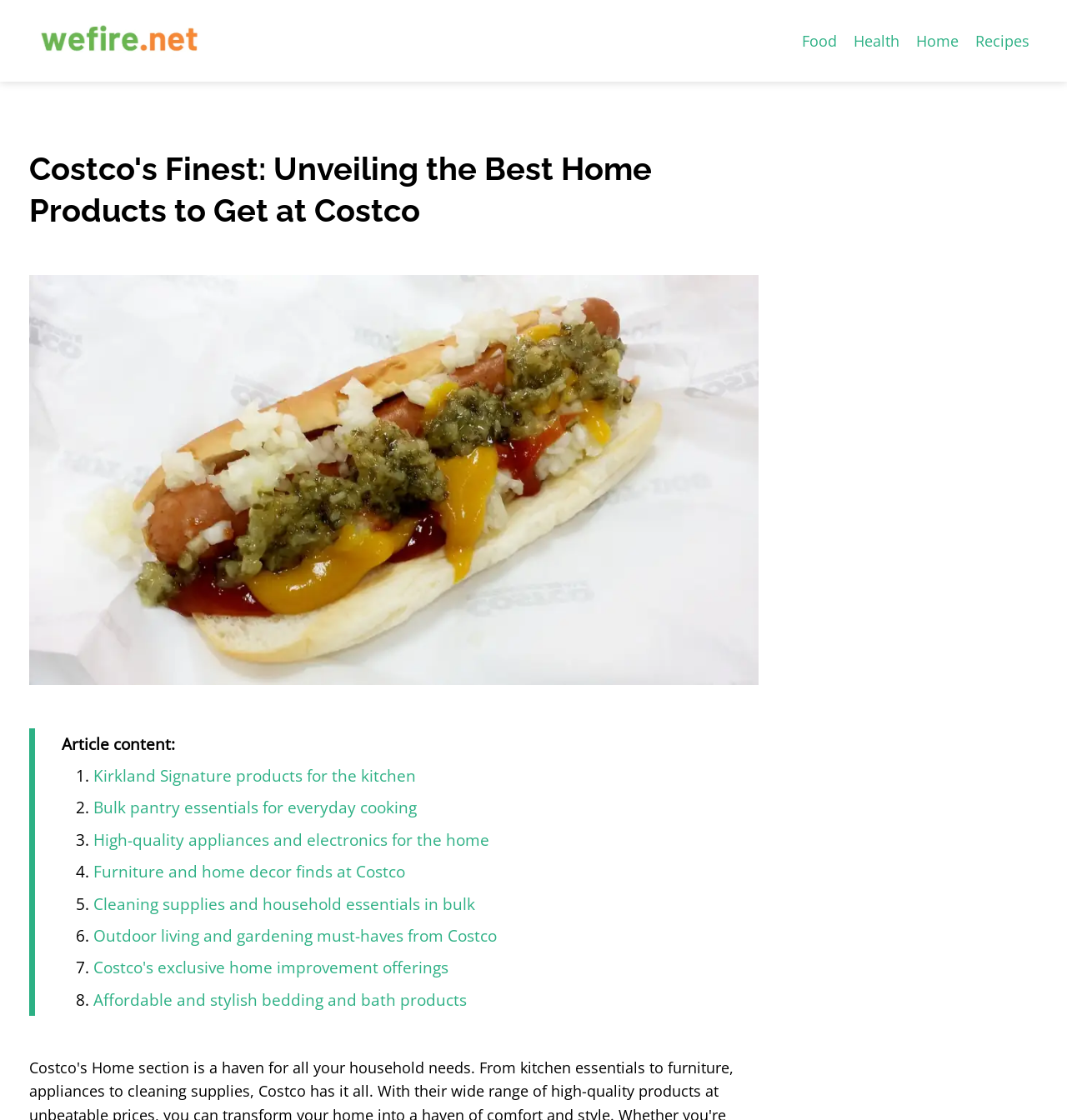Provide an in-depth caption for the elements present on the webpage.

The webpage is about discovering the best products to get at Costco's Home section. At the top left, there is a link to "wefire.net" accompanied by a small image. On the top right, there are four links to different categories: "Food", "Health", "Home", and "Recipes". 

Below the links, there is a heading that reads "Costco's Finest: Unveiling the Best Home Products to Get at Costco". Next to the heading, there is a large image titled "Best Things To Get At Costco". 

The main content of the webpage is an article that lists the best products to get at Costco's Home section. The article is divided into eight sections, each marked with a numbered list marker. The sections are about various products, including Kirkland Signature products for the kitchen, bulk pantry essentials, high-quality appliances and electronics, furniture and home decor, cleaning supplies, outdoor living and gardening must-haves, exclusive home improvement offerings, and affordable bedding and bath products. Each section has a link to learn more about the products.